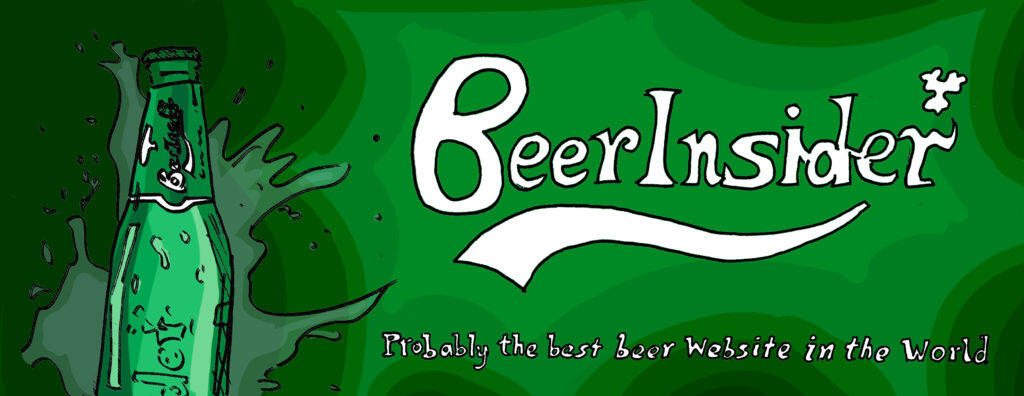What is the tone of the tagline?
Please respond to the question with a detailed and well-explained answer.

The tone of the tagline 'Probably the best beer Website in the World' is fun and self-assured, which is hinted at in the caption as inviting beer enthusiasts to explore a wealth of information on the site.